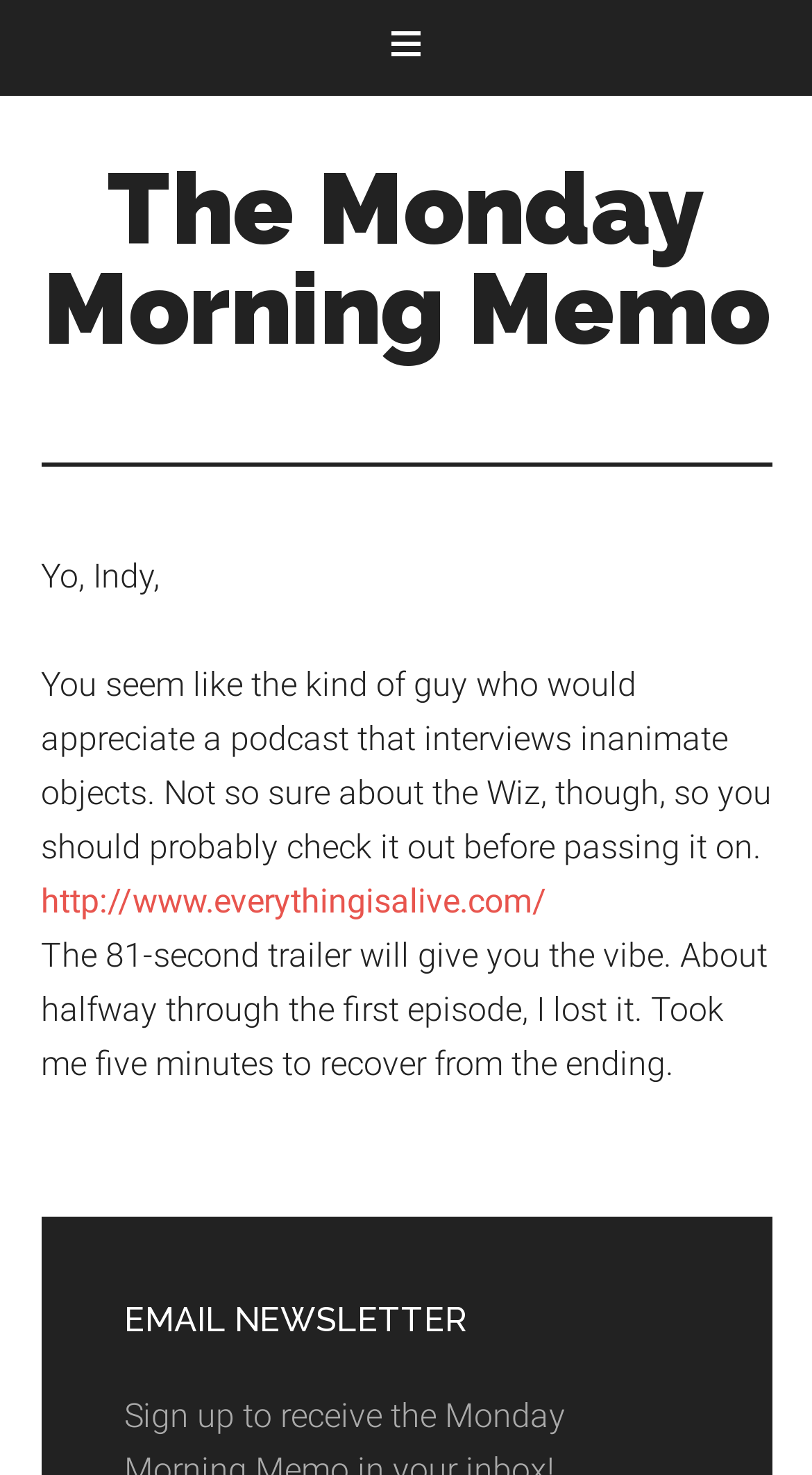Observe the image and answer the following question in detail: What is the author's reaction to the first episode?

The text states 'About halfway through the first episode, I lost it. Took me five minutes to recover from the ending', indicating that the author was strongly affected by the first episode and took some time to recover.